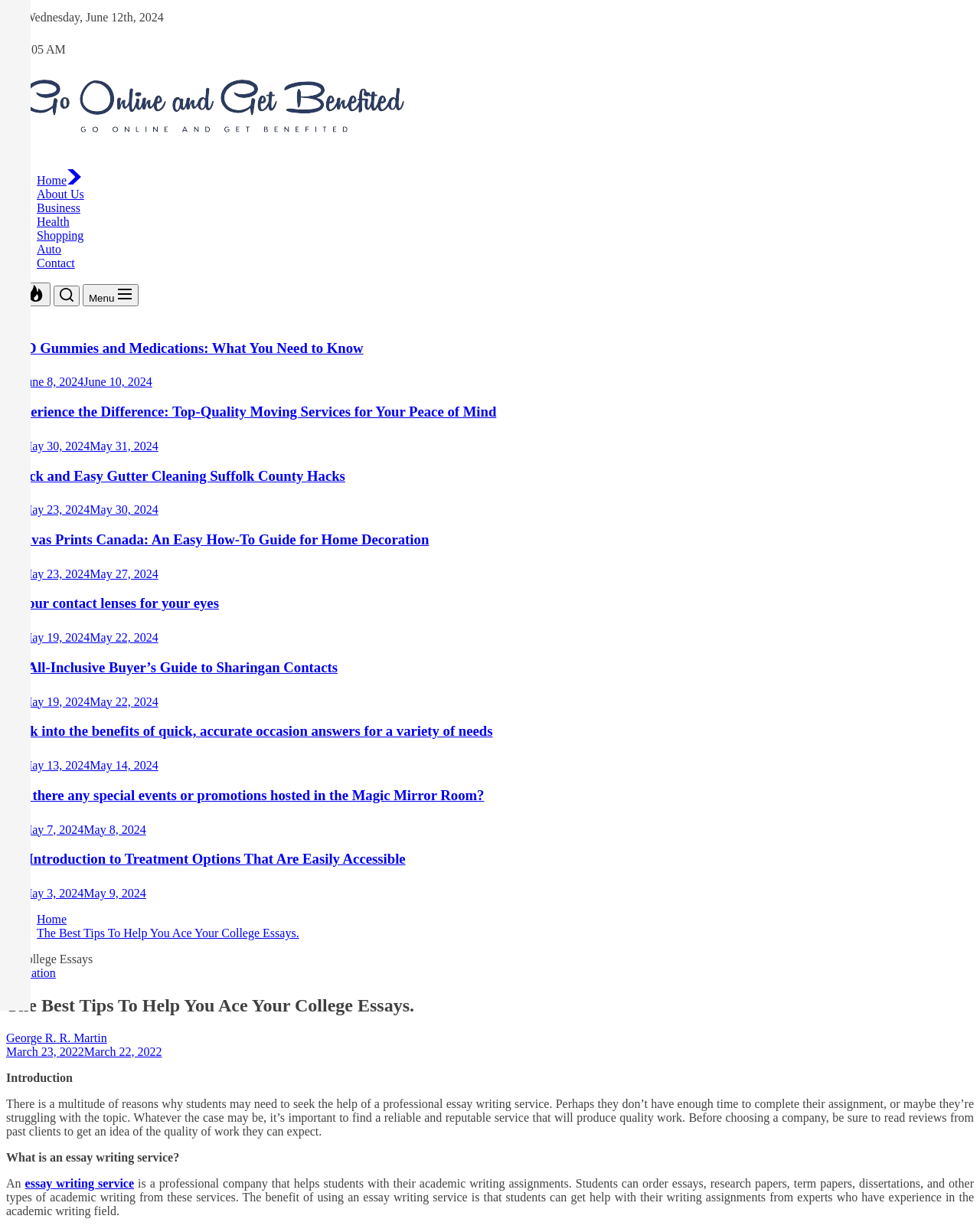Extract the main headline from the webpage and generate its text.

The Best Tips To Help You Ace Your College Essays.